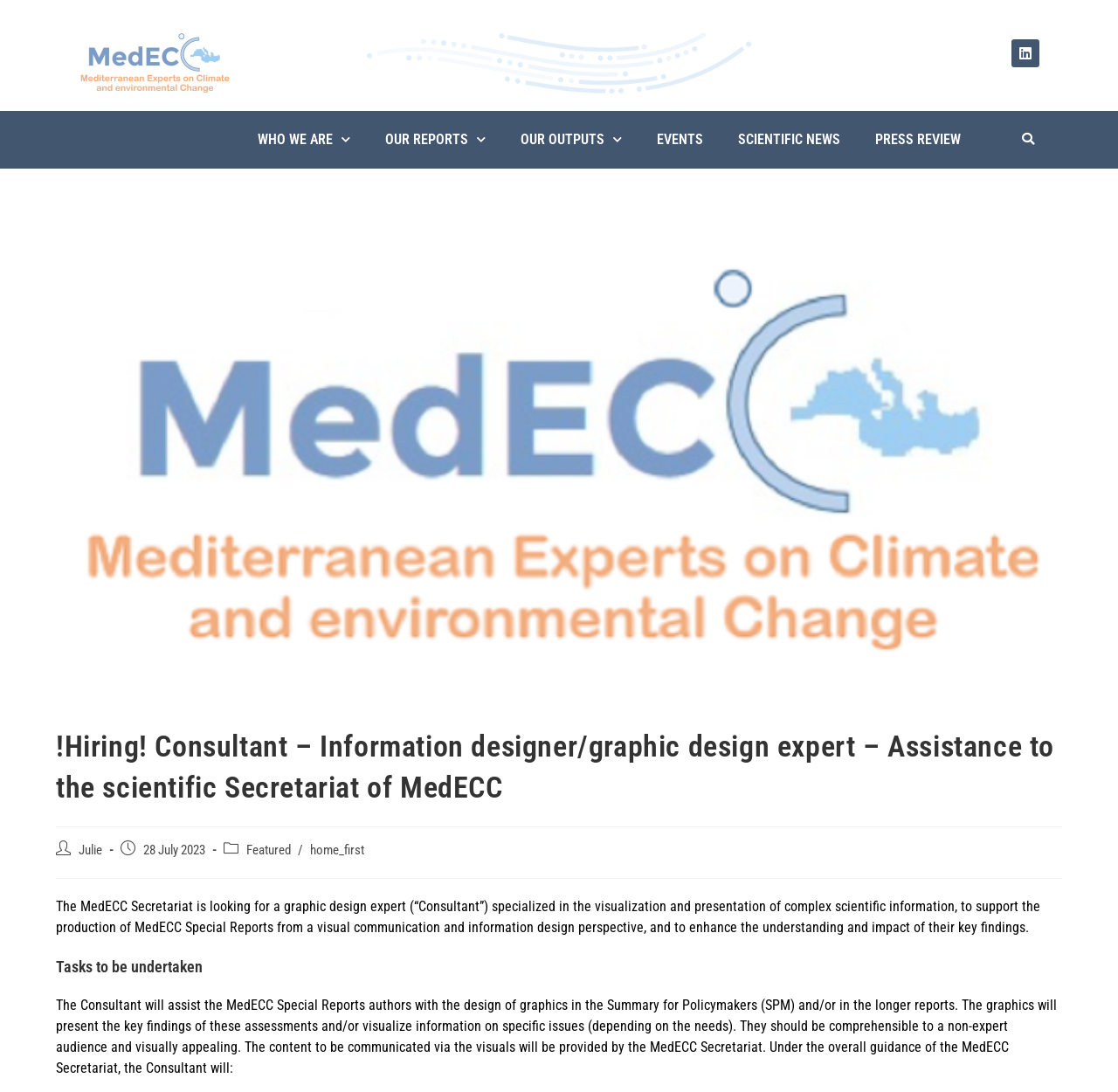Please identify the coordinates of the bounding box for the clickable region that will accomplish this instruction: "View EVENTS page".

[0.572, 0.11, 0.645, 0.146]